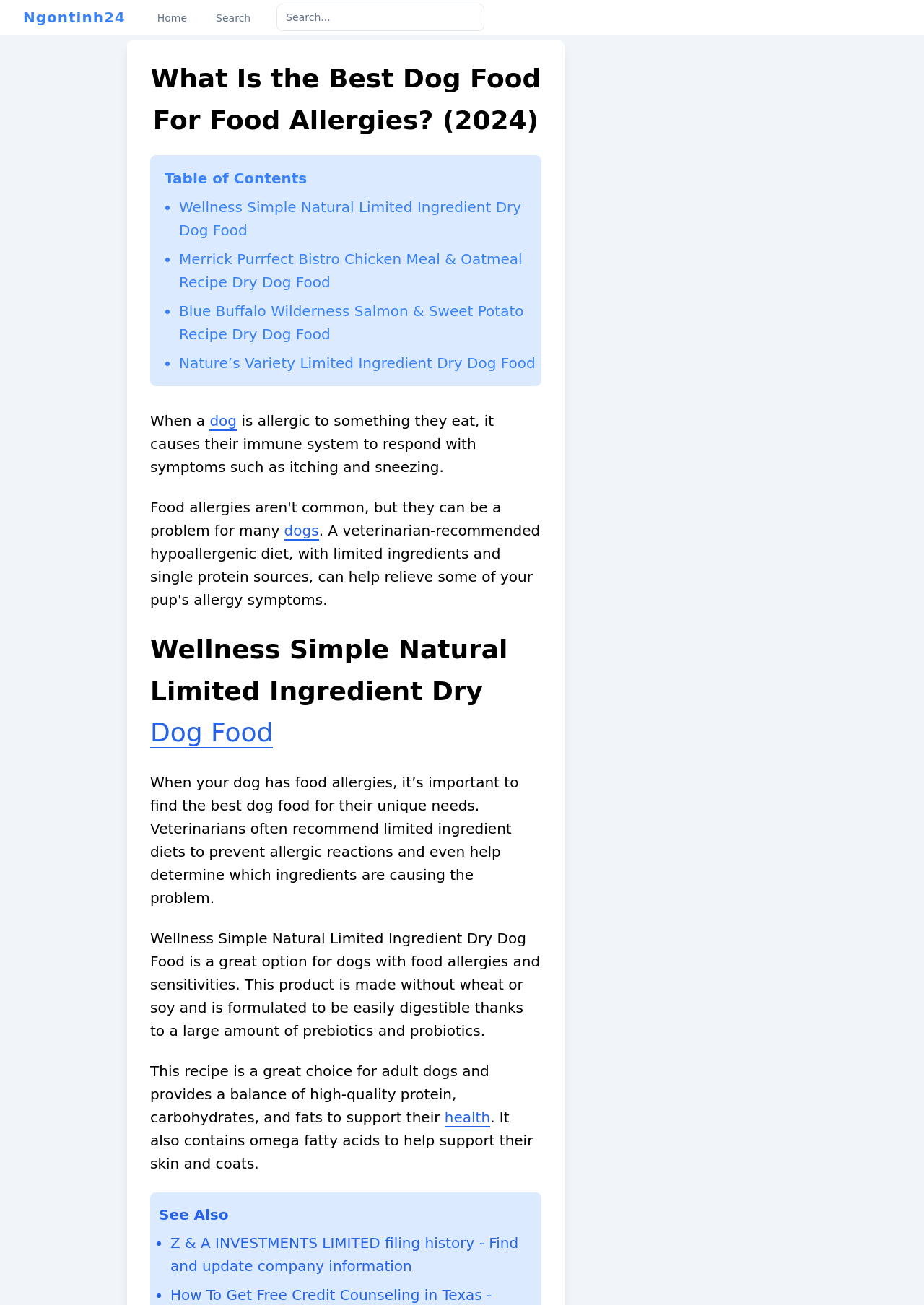What is the life stage of dogs that the Wellness Simple Natural Limited Ingredient Dry Dog Food is suitable for?
Please provide an in-depth and detailed response to the question.

The webpage mentions that the Wellness Simple Natural Limited Ingredient Dry Dog Food is a great choice for adult dogs, providing a balance of high-quality protein, carbohydrates, and fats to support their health.